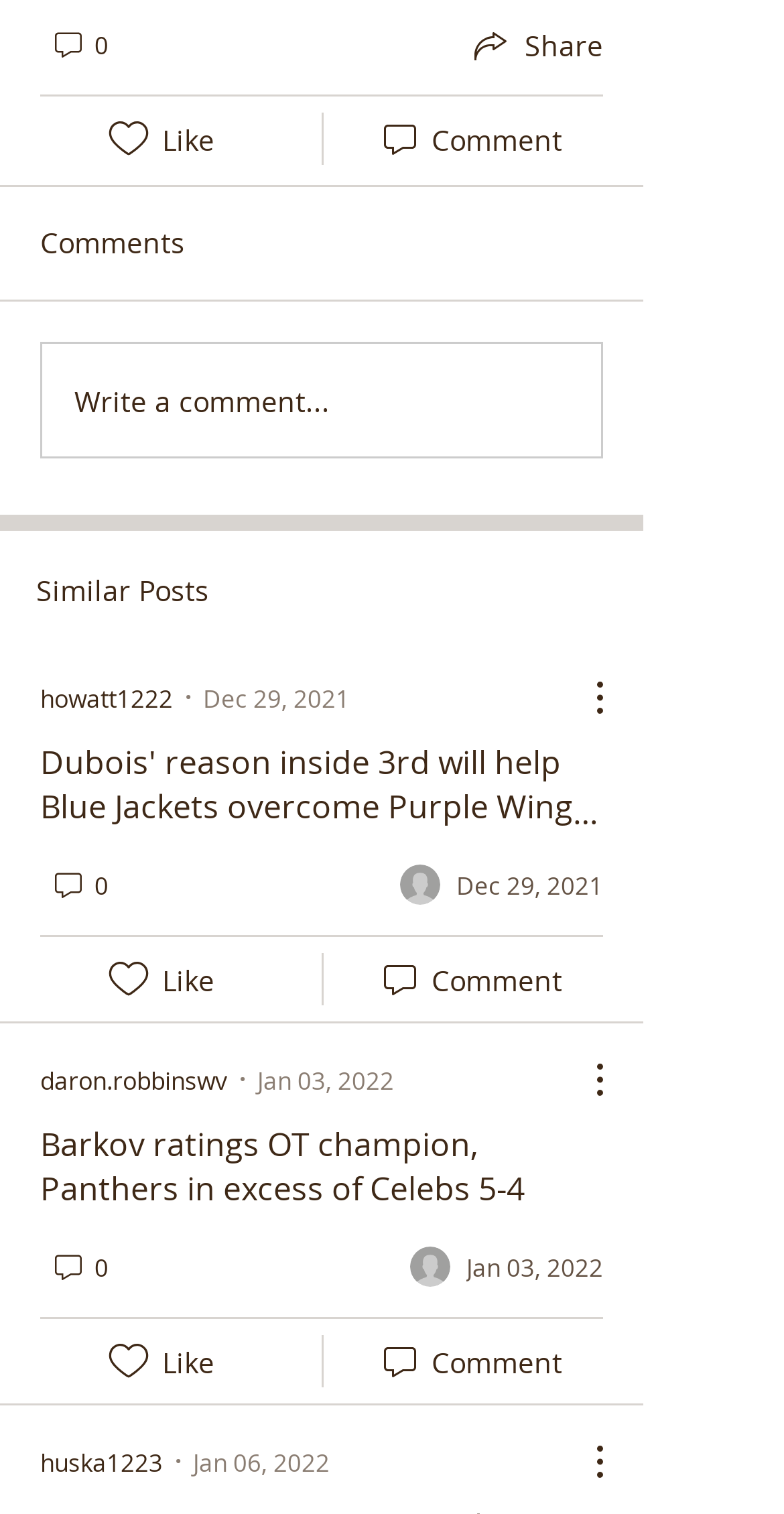Pinpoint the bounding box coordinates of the element to be clicked to execute the instruction: "Write a comment...".

[0.054, 0.227, 0.767, 0.301]